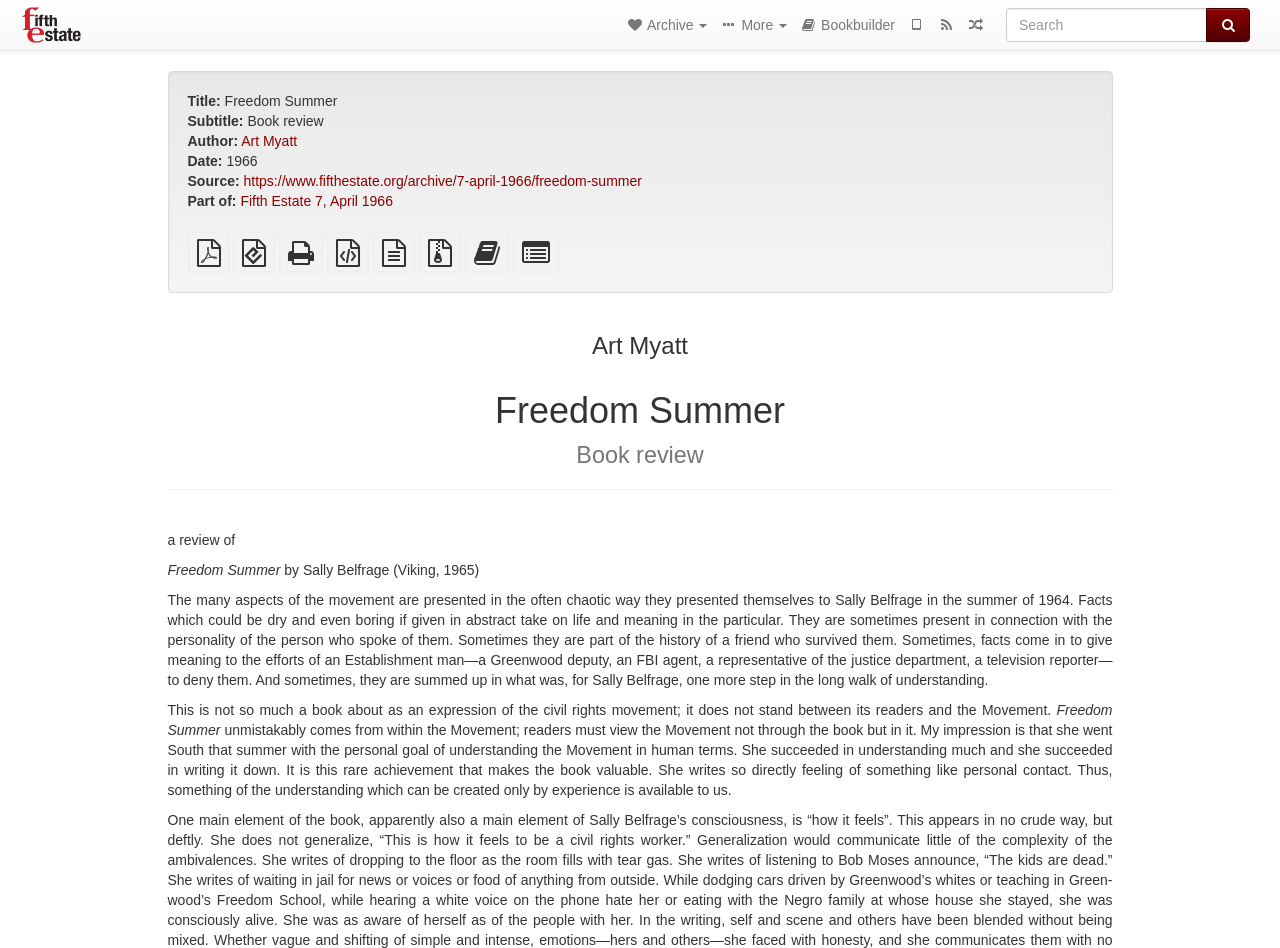Offer an extensive depiction of the webpage and its key elements.

This webpage is about a book review of "Freedom Summer" by Art Myatt, published in the Fifth Estate Archive in 1966. At the top left, there is a link to the Fifth Estate Archive, accompanied by an image with the same name. On the top right, there is a search bar with a search button. Below the search bar, there are several links to different sections of the archive, including the archive, more, bookbuilder, and others.

The main content of the webpage is divided into several sections. The first section displays the title "Freedom Summer", the subtitle "Book review", the author "Art Myatt", the date "1966", and the source "Fifth Estate 7, April 1966". Below this section, there are several links to different formats of the book, including plain PDF, EPUB, standalone HTML, and others.

The next section is a review of the book, which is written in a descriptive and expressive style. The review is divided into several paragraphs, each discussing different aspects of the book. The reviewer praises the author's ability to present the civil rights movement in a personal and human way, making the book valuable and worth reading.

Throughout the webpage, there are several headings, including "Art Myatt" and "Freedom Summer Book review", which help to organize the content and provide a clear structure. Overall, the webpage provides a detailed and informative review of the book "Freedom Summer", along with links to different formats and related resources.